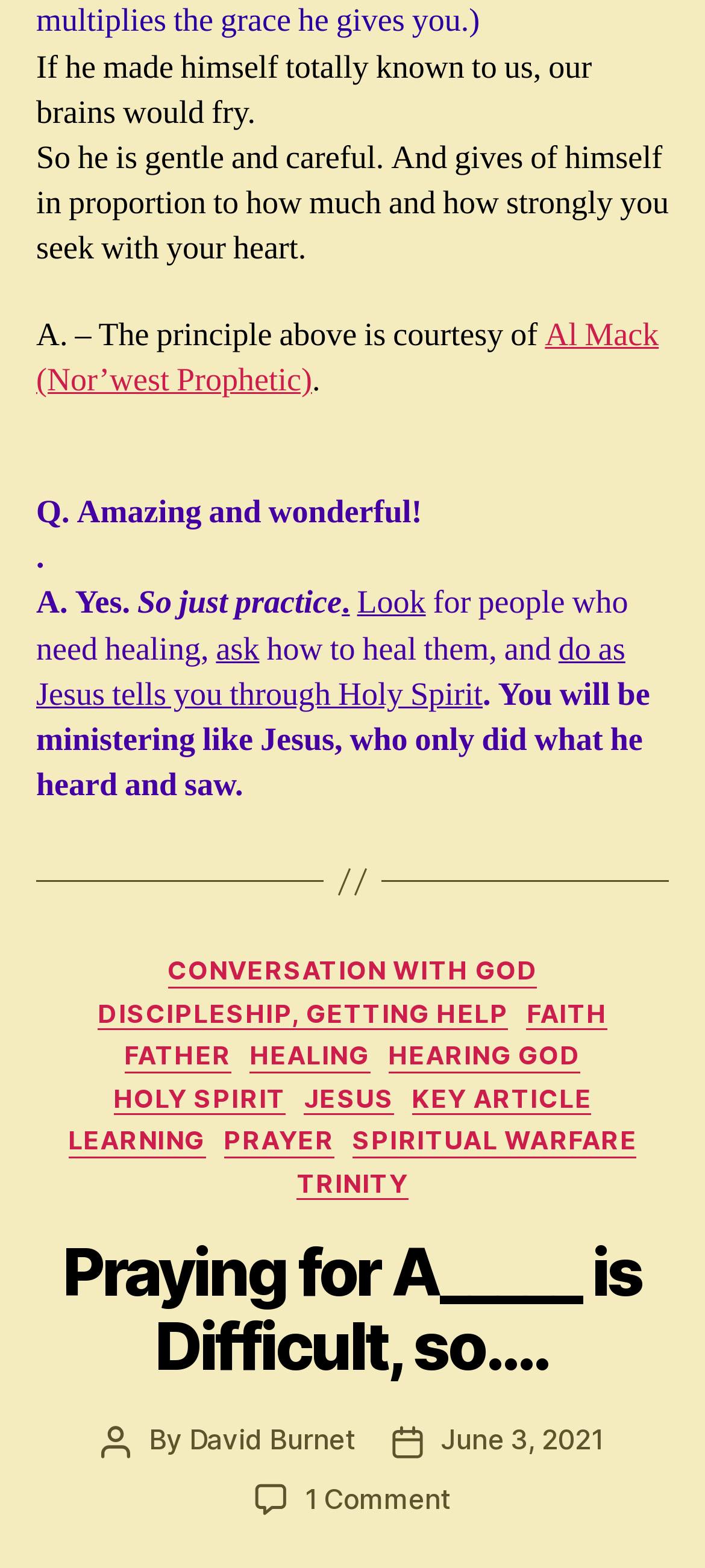Find the bounding box coordinates for the element described here: "Faith".

[0.747, 0.636, 0.861, 0.657]